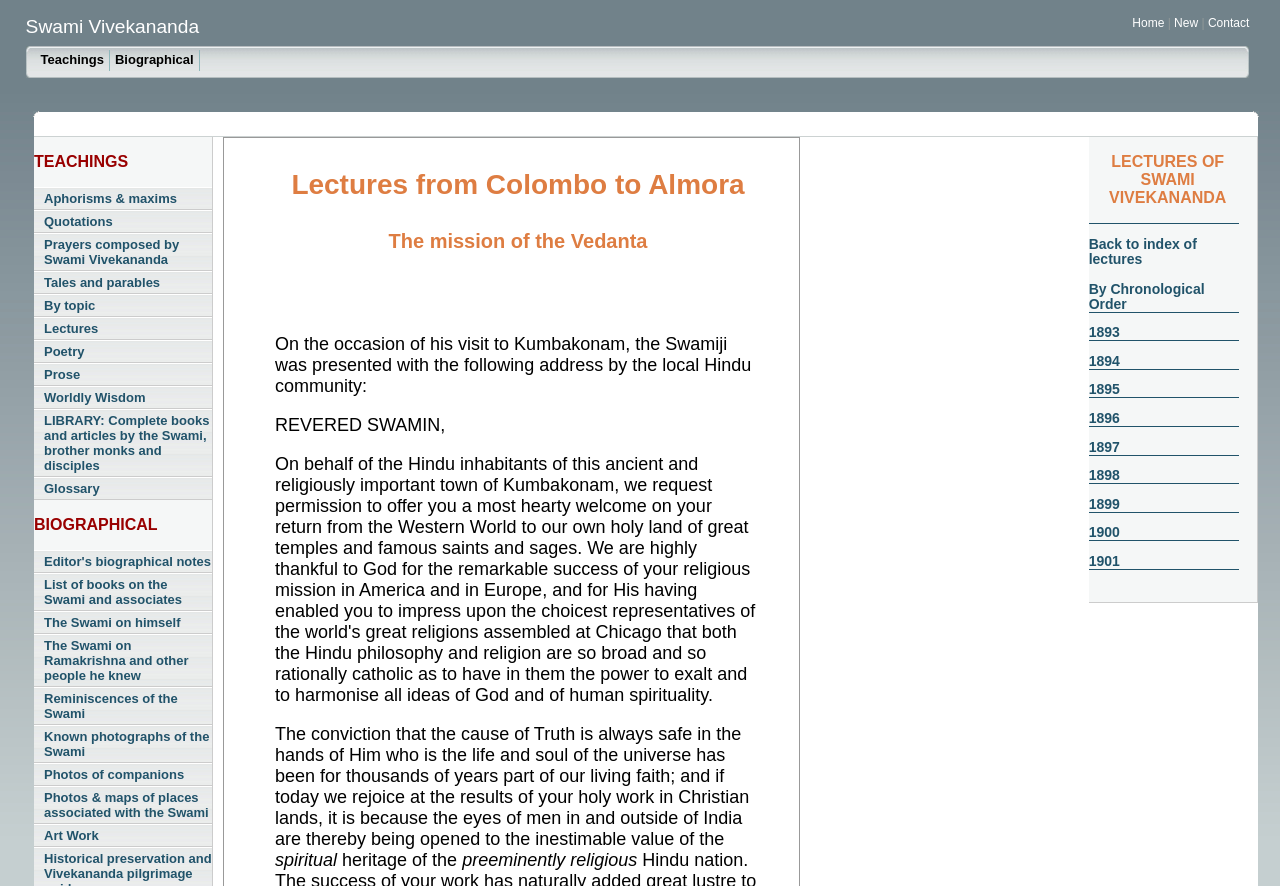Please give a succinct answer to the question in one word or phrase:
How many links are there in the 'TEACHINGS' section?

9